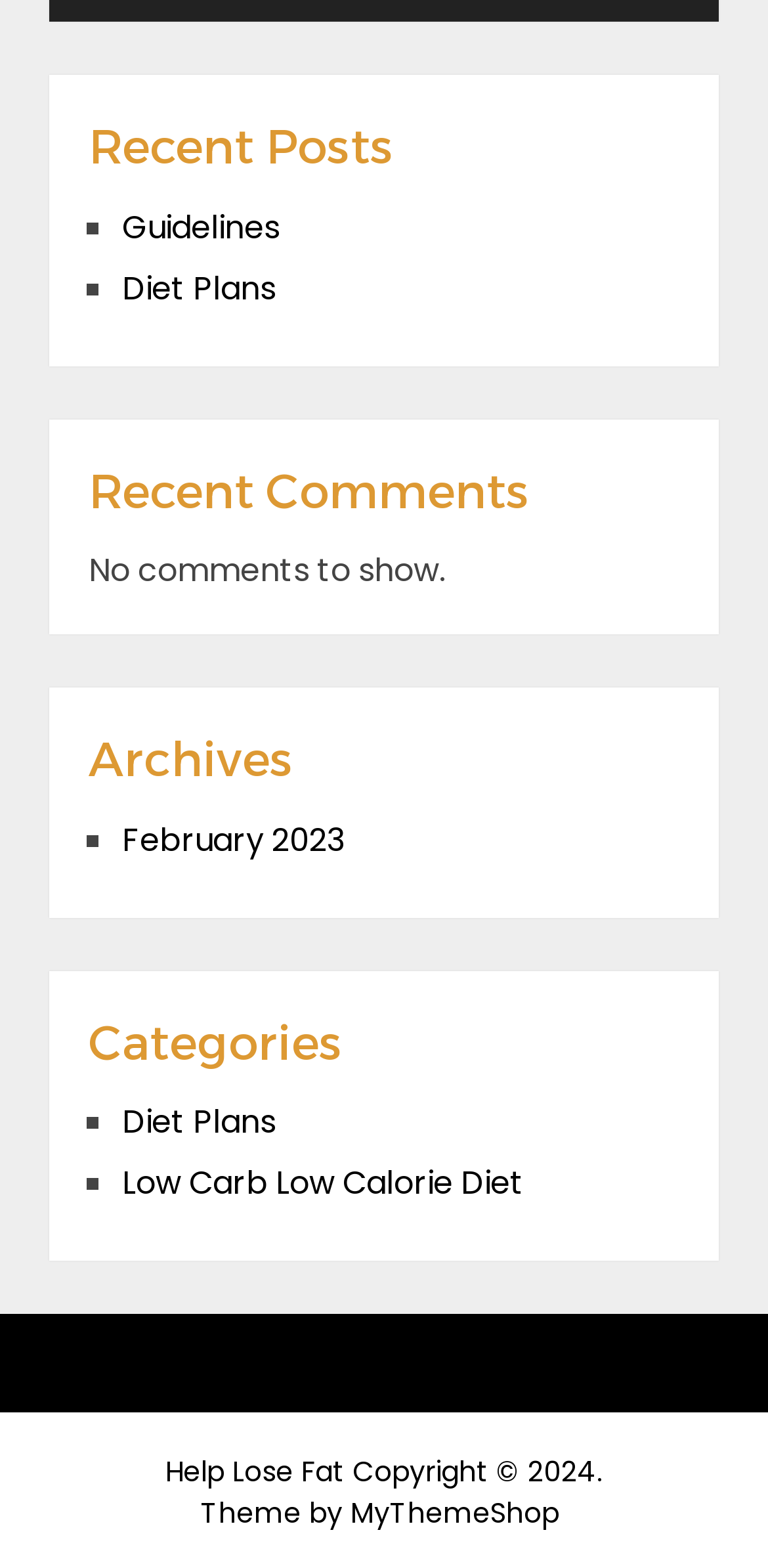How many links are under the 'Archives' section?
Please provide a single word or phrase as your answer based on the screenshot.

1